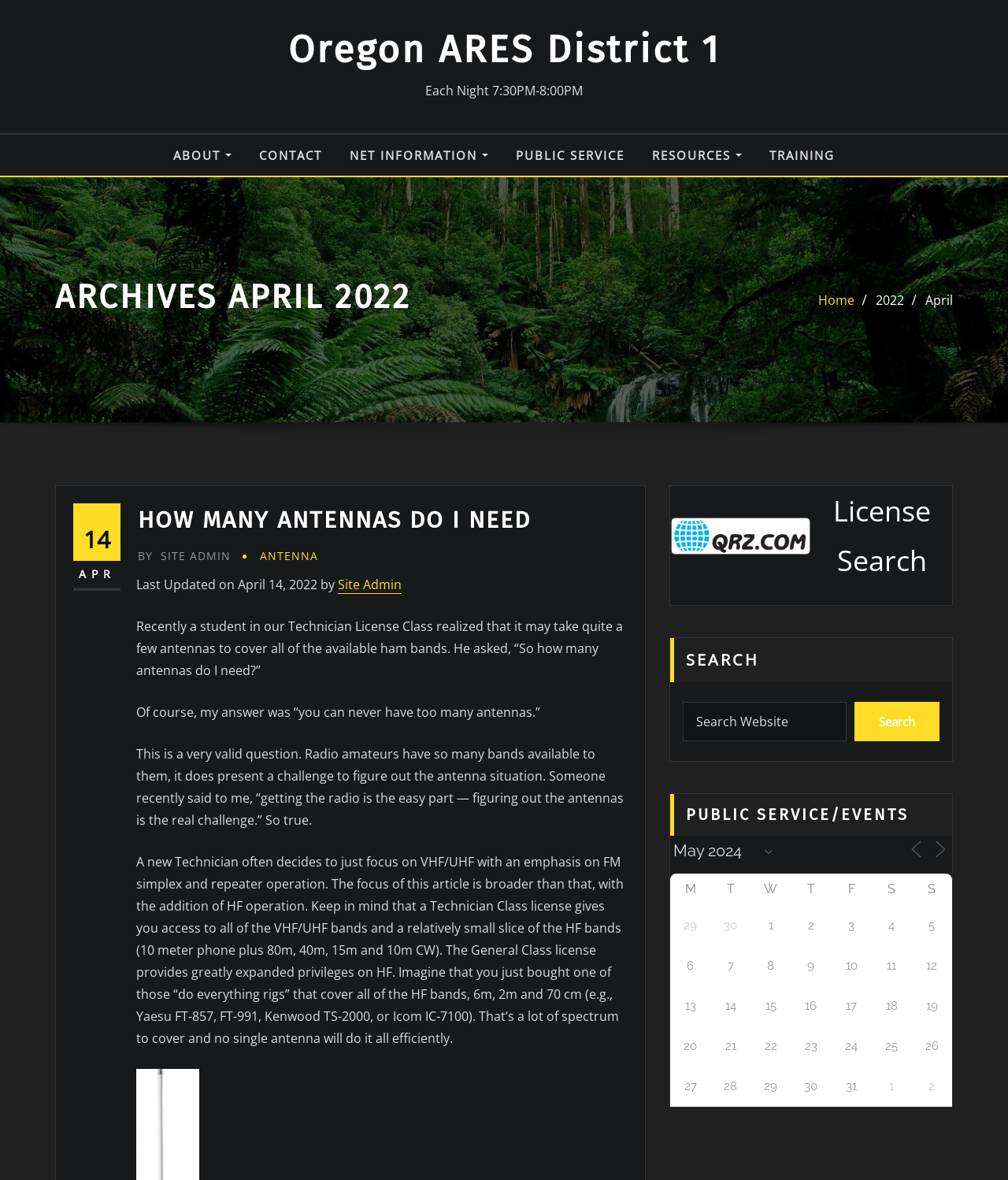Please provide the bounding box coordinate of the region that matches the element description: by Site Admin. Coordinates should be in the format (top-left x, top-left y, bottom-right x, bottom-right y) and all values should be between 0 and 1.

[0.137, 0.463, 0.229, 0.48]